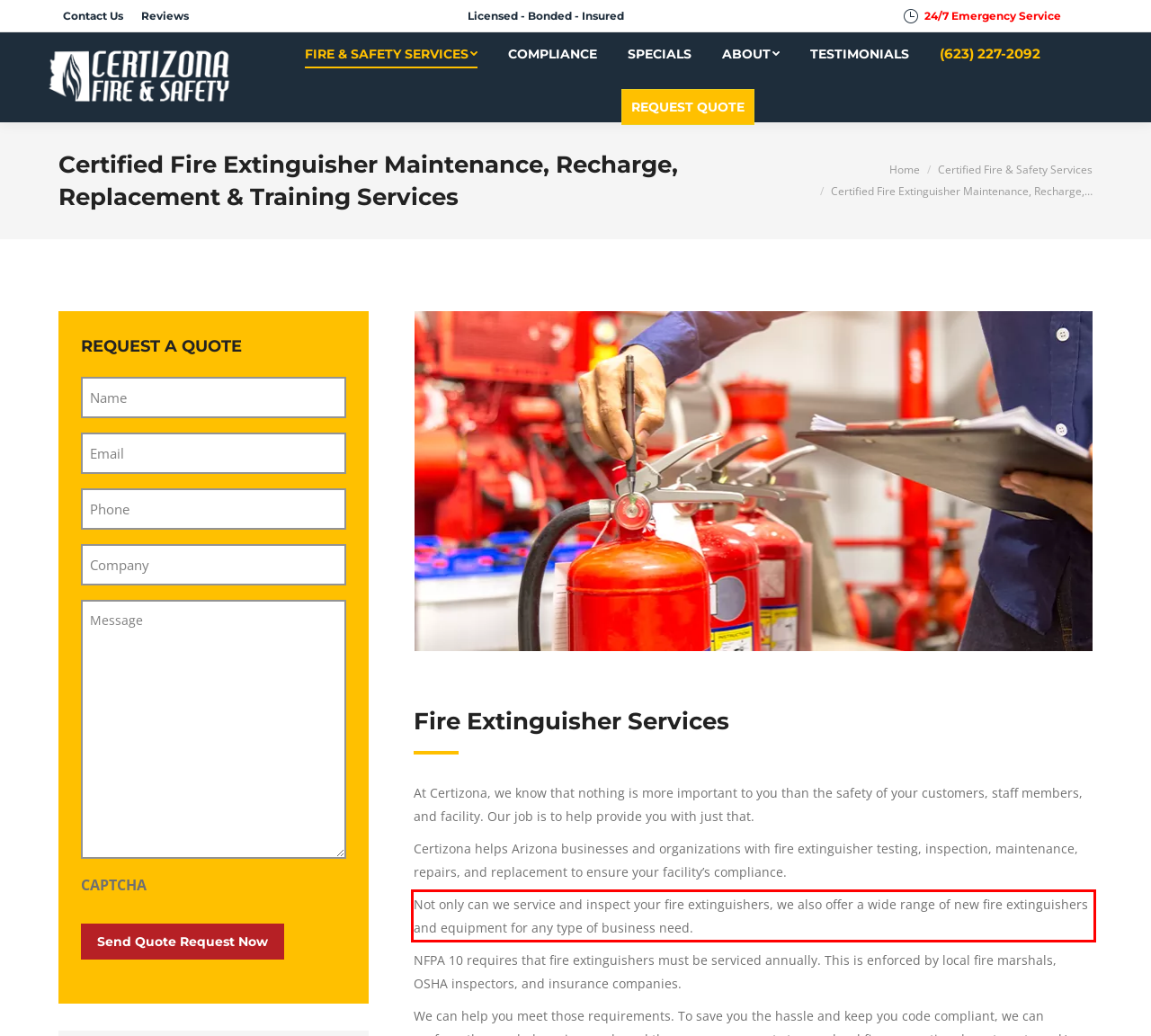Please perform OCR on the UI element surrounded by the red bounding box in the given webpage screenshot and extract its text content.

Not only can we service and inspect your fire extinguishers, we also offer a wide range of new fire extinguishers and equipment for any type of business need.